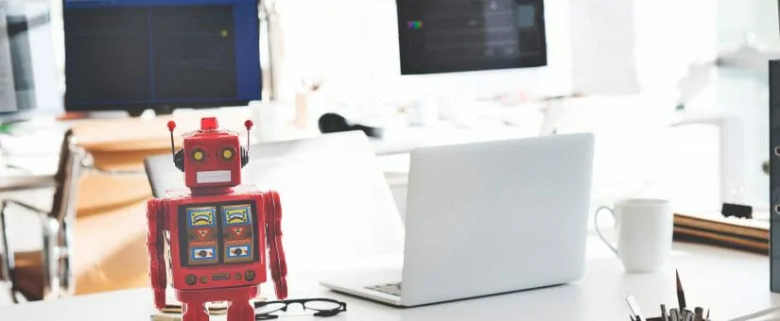Elaborate on the contents of the image in a comprehensive manner.

The image features a vintage red robot toy positioned prominently on a modern office desk, symbolizing the integration of automation within the banking sector. Behind the robot, two computer monitors display various applications, emphasizing a tech-savvy environment. A sleek, open laptop lies next to the robot, suggesting an ongoing workflow. Additionally, a white coffee cup and a pair of glasses complement the workspace setup, highlighting a blend of creativity and professionalism essential in contemporary banking solutions. This scene encapsulates the theme of Robotic Process Automation (RPA) in banking, illustrating how technology can enhance efficiency and productivity in everyday tasks.